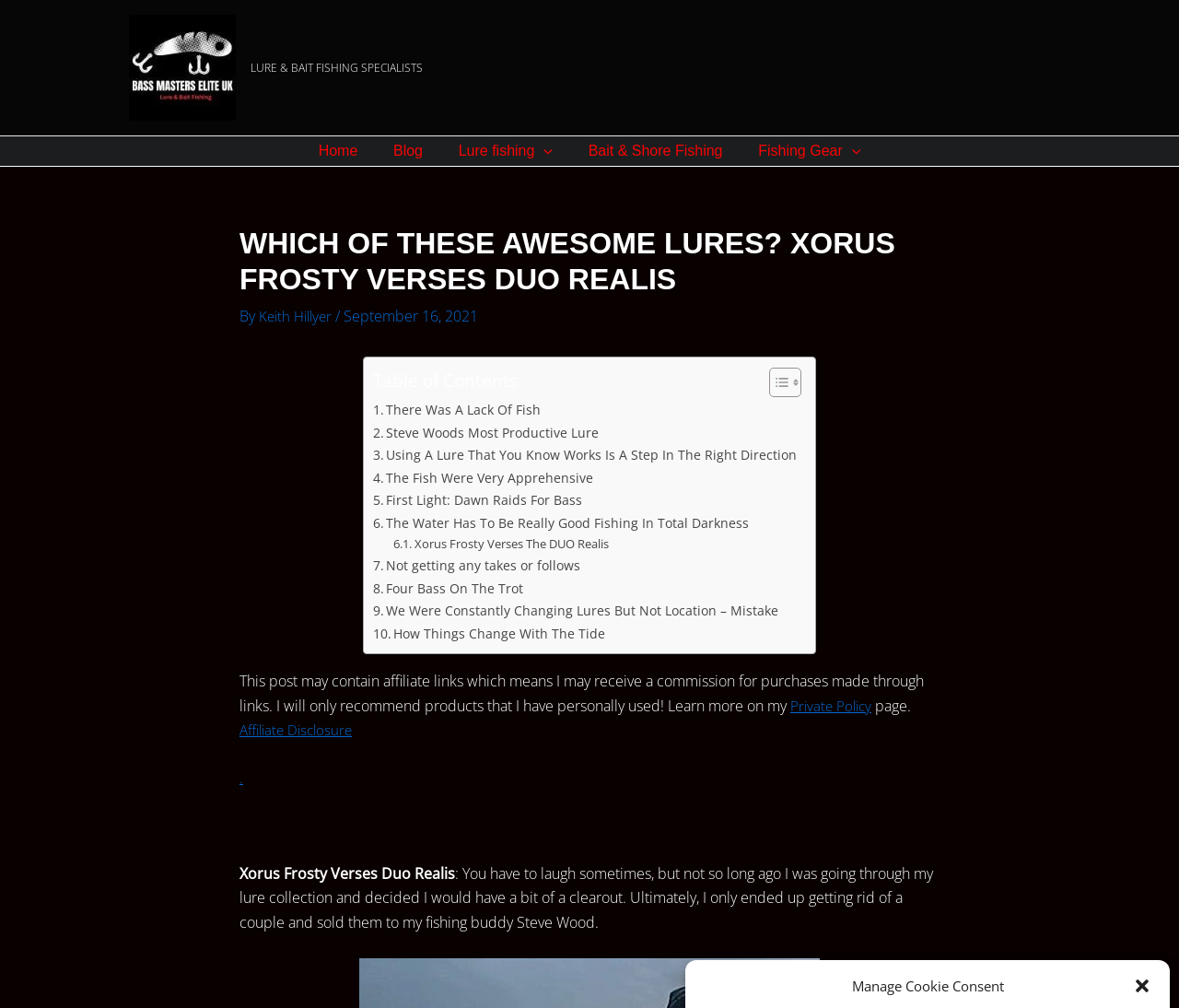How many menu toggles are there in the navigation?
Give a comprehensive and detailed explanation for the question.

I counted the number of menu toggles in the navigation section by looking at the application elements with the role 'Menu Toggle'. There are two of them, one for 'Lure fishing' and one for 'Fishing Gear'.